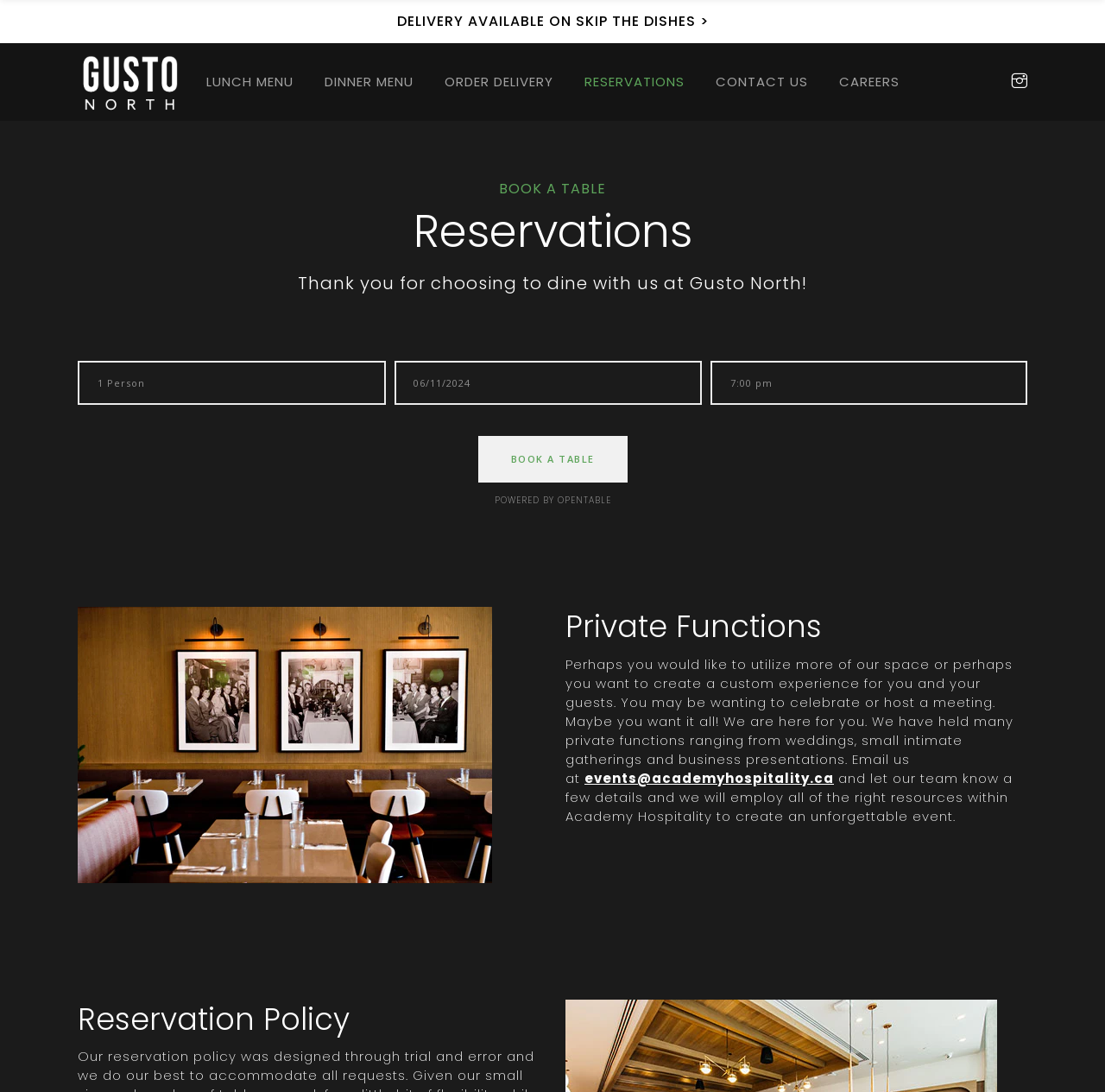Describe the webpage in detail, including text, images, and layout.

The webpage is about reservations for Gusto North, a restaurant. At the top, there is a heading that reads "DELIVERY AVAILABLE ON SKIP THE DISHES >", with a link to Skip the Dishes. Below this, there is a logo of Gusto North, which is an image. 

To the right of the logo, there are six links: "LUNCH MENU", "DINNER MENU", "ORDER DELIVERY", "RESERVATIONS", "CONTACT US", and "CAREERS". These links are positioned horizontally, with "LUNCH MENU" on the left and "CAREERS" on the right.

Below these links, there is a section for booking a table. The heading "BOOK A TABLE" is prominent, followed by a subheading "Reservations". There is a message that reads "Thank you for choosing to dine with us at Gusto North!". 

Underneath this message, there are two comboboxes and a textbox for selecting a date and time for the reservation. The date "06/11/2024" is displayed as a static text. 

To the right of the reservation form, there is a button that reads "BOOK A TABLE". Below this button, there is a static text that reads "POWERED BY OPENTABLE".

On the left side of the page, there is a figure with an image. Above this image, there is a heading that reads "Private Functions". The text below this heading explains that Gusto North can accommodate private functions such as weddings, gatherings, and business presentations, and provides an email address to contact for more information.

At the bottom of the page, there is a heading that reads "Reservation Policy".